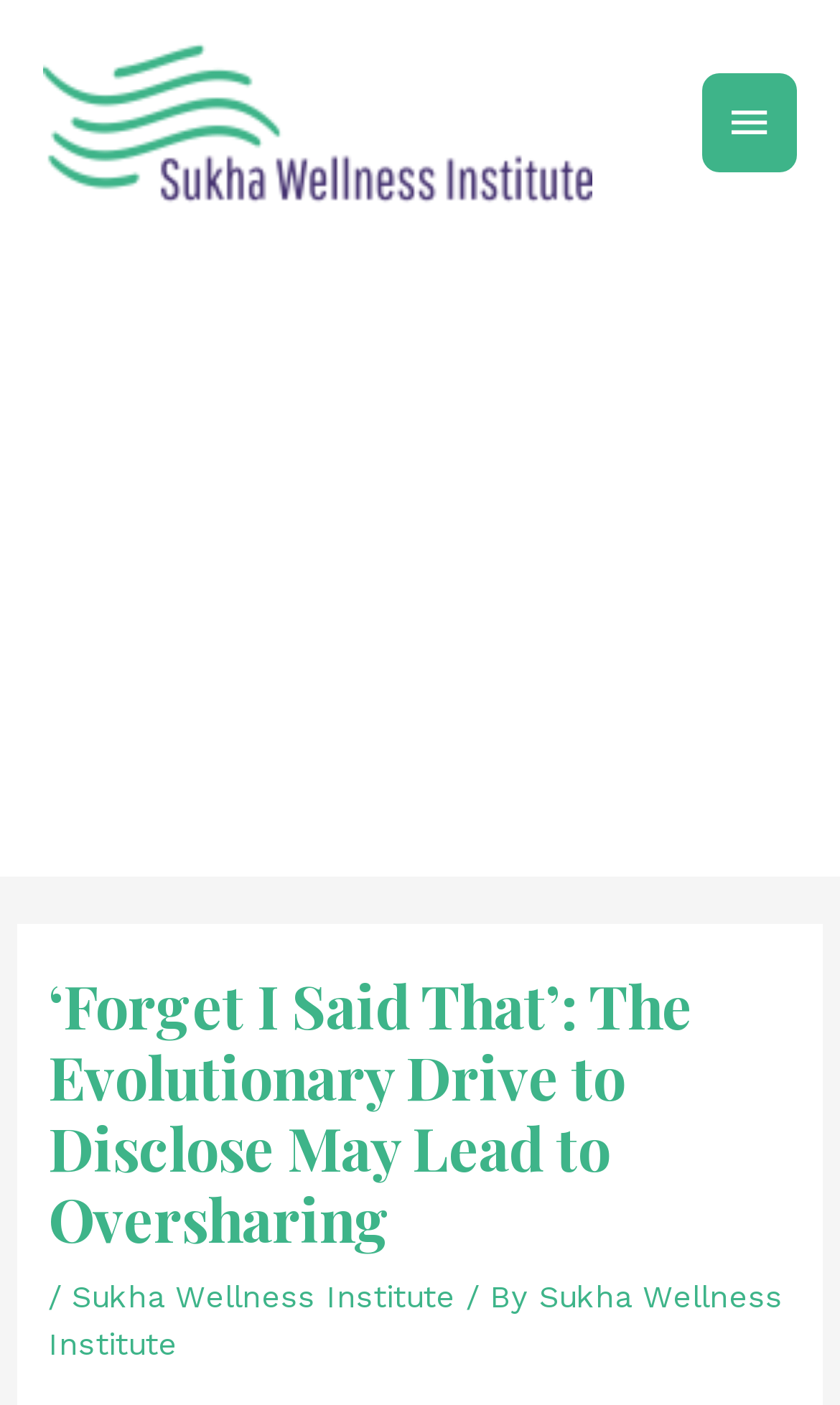From the element description Apply for Editorial Board, predict the bounding box coordinates of the UI element. The coordinates must be specified in the format (top-left x, top-left y, bottom-right x, bottom-right y) and should be within the 0 to 1 range.

None